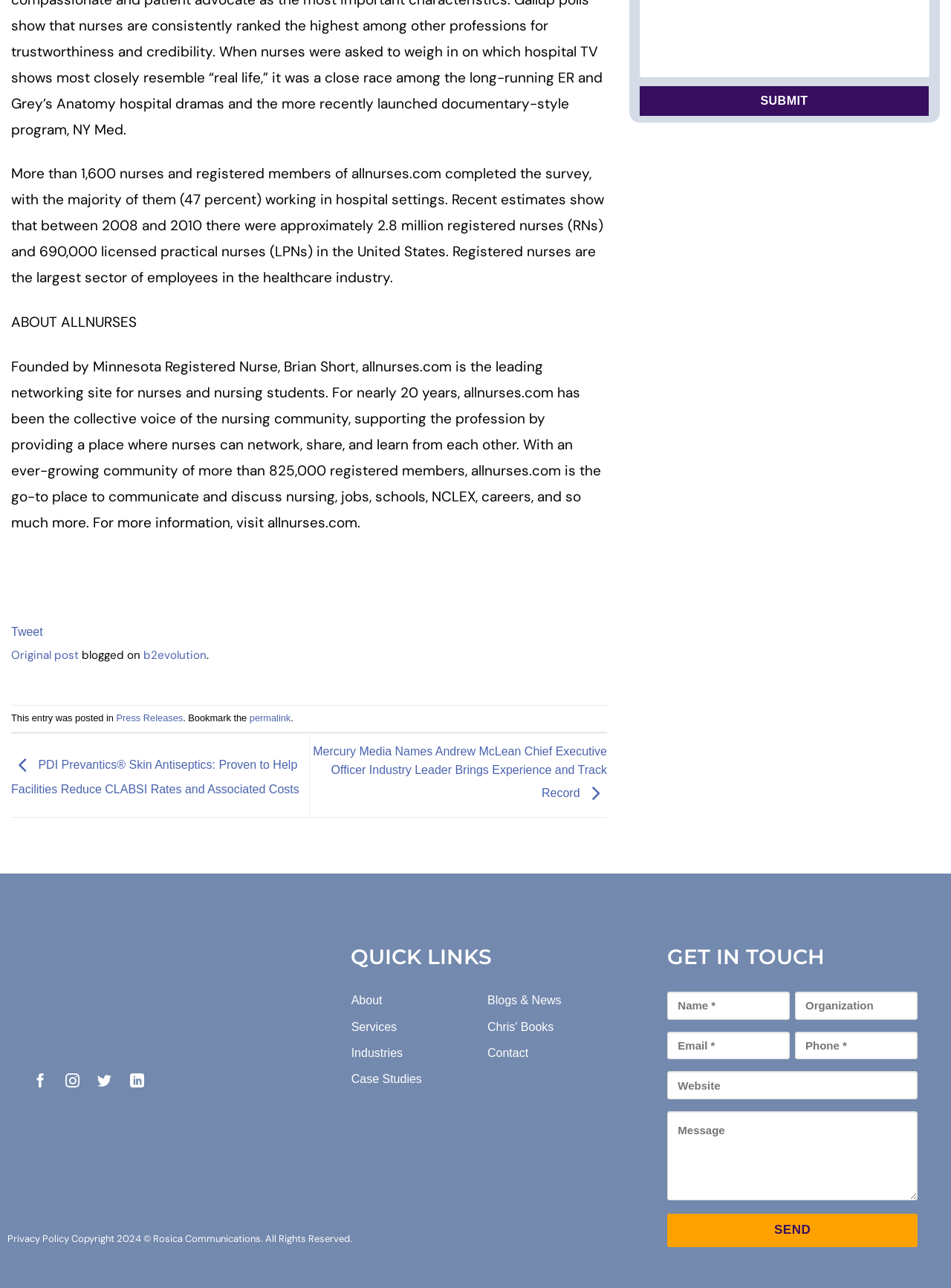Locate the bounding box coordinates of the clickable region to complete the following instruction: "Click the 'Tweet' link."

[0.012, 0.486, 0.045, 0.495]